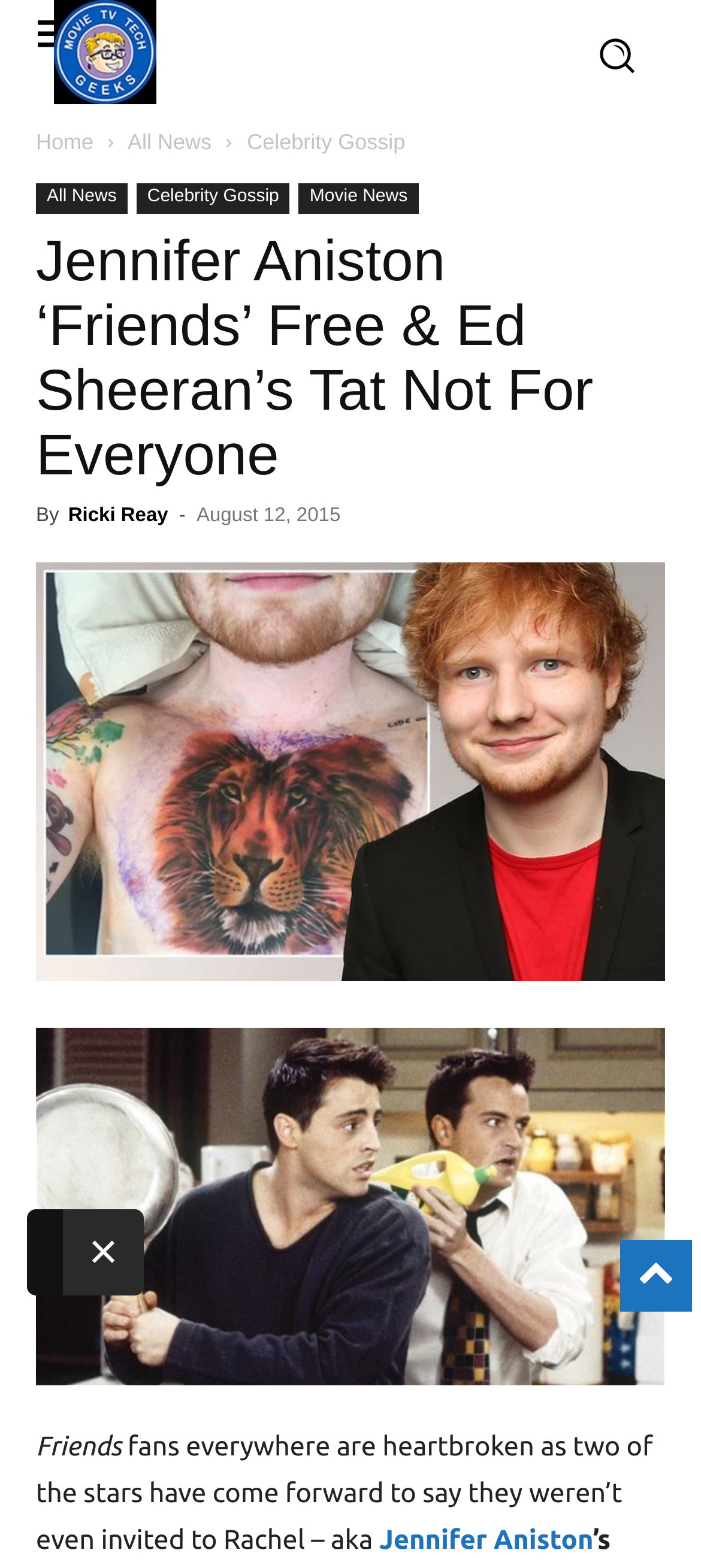Using floating point numbers between 0 and 1, provide the bounding box coordinates in the format (top-left x, top-left y, bottom-right x, bottom-right y). Locate the UI element described here: ×

[0.09, 0.771, 0.205, 0.826]